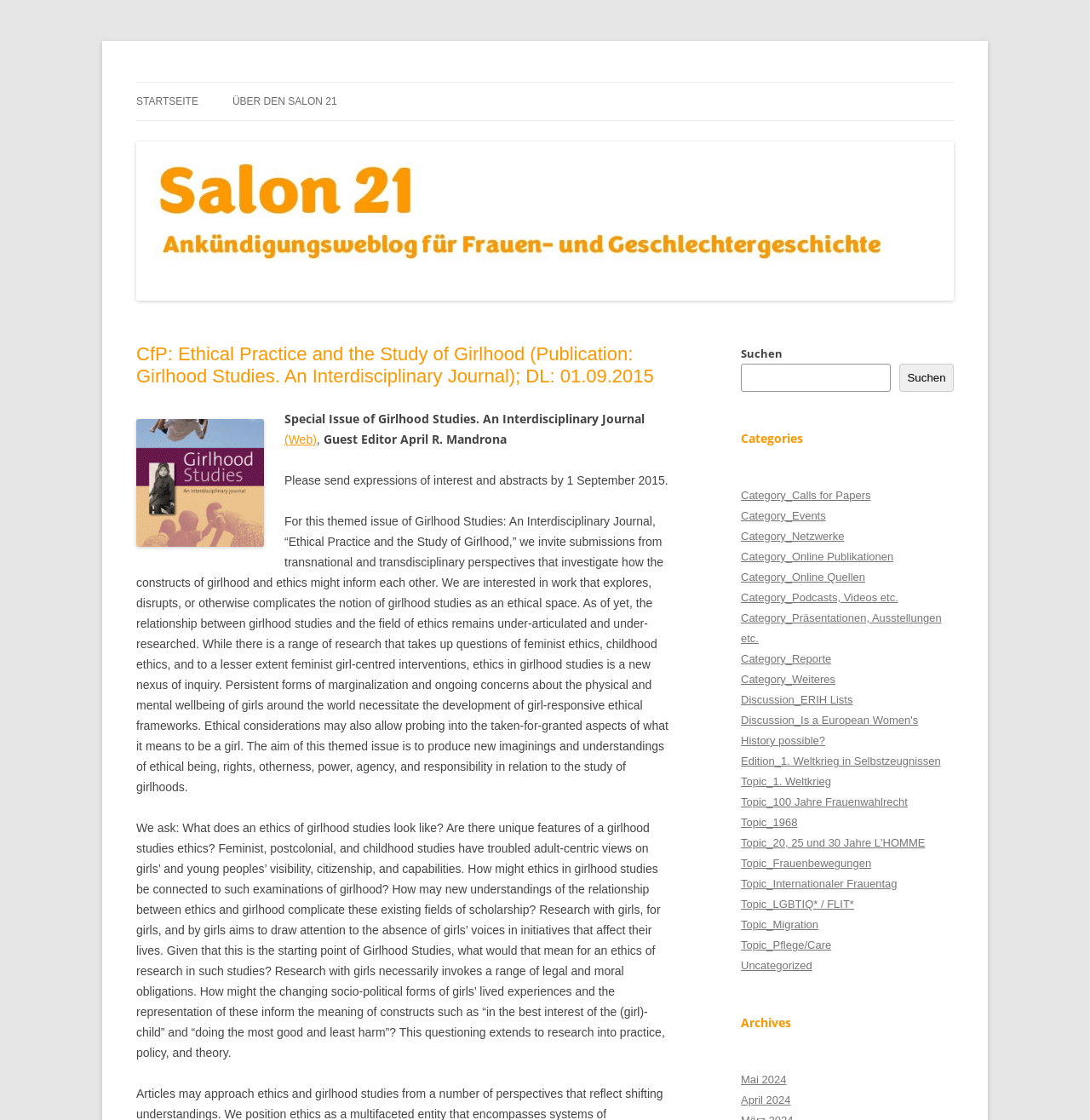What is the purpose of the themed issue?
Look at the webpage screenshot and answer the question with a detailed explanation.

The webpage explains that the aim of the themed issue is to produce new imaginings and understandings of ethical being, rights, otherness, power, agency, and responsibility in relation to the study of girlhoods, as mentioned in the text.